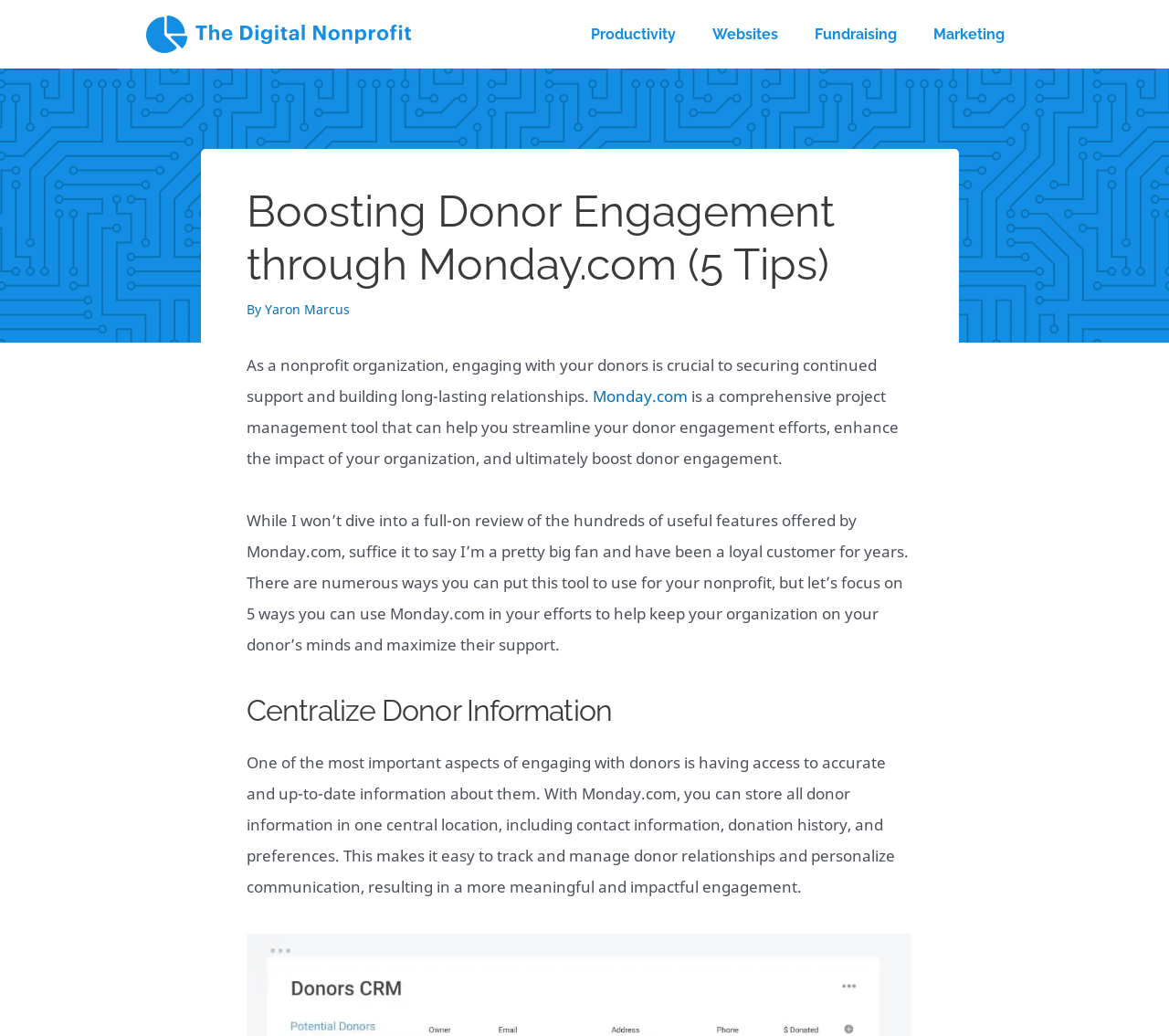What information can be stored about donors in Monday.com?
Refer to the image and provide a one-word or short phrase answer.

Contact info, donation history, preferences